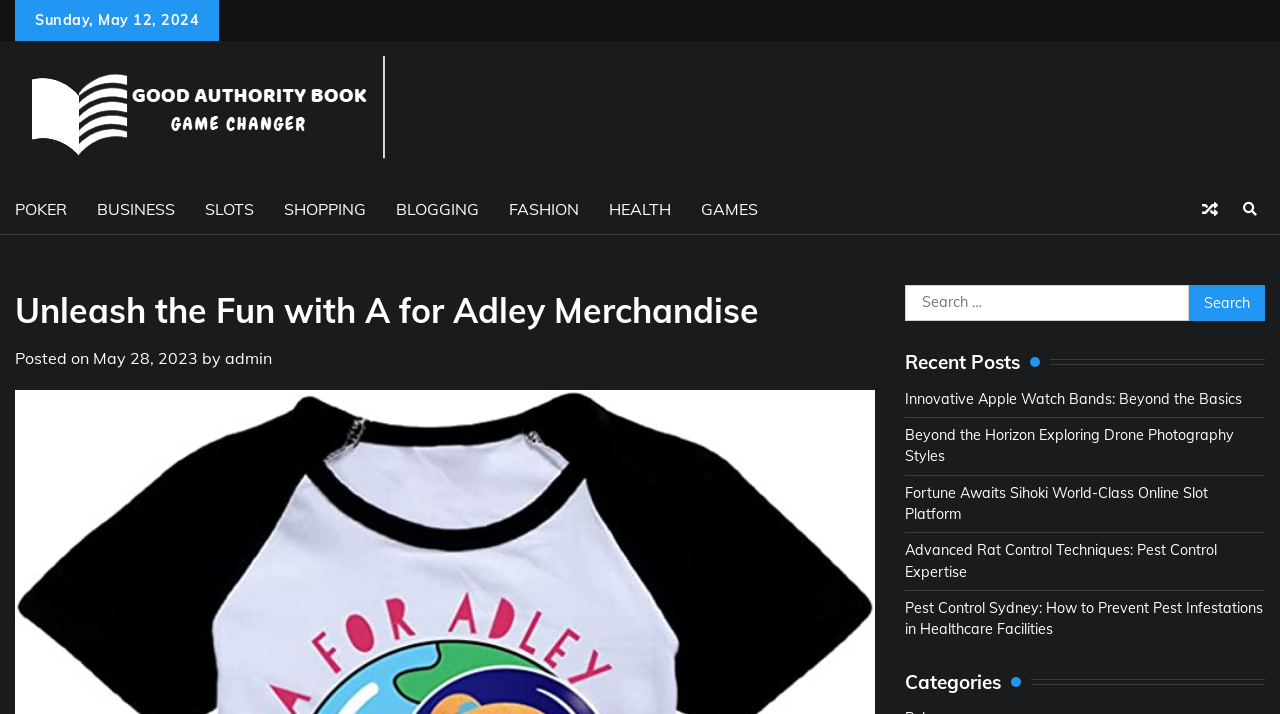Determine the bounding box coordinates for the clickable element required to fulfill the instruction: "Visit Good Authority Book". Provide the coordinates as four float numbers between 0 and 1, i.e., [left, top, right, bottom].

[0.012, 0.079, 0.301, 0.237]